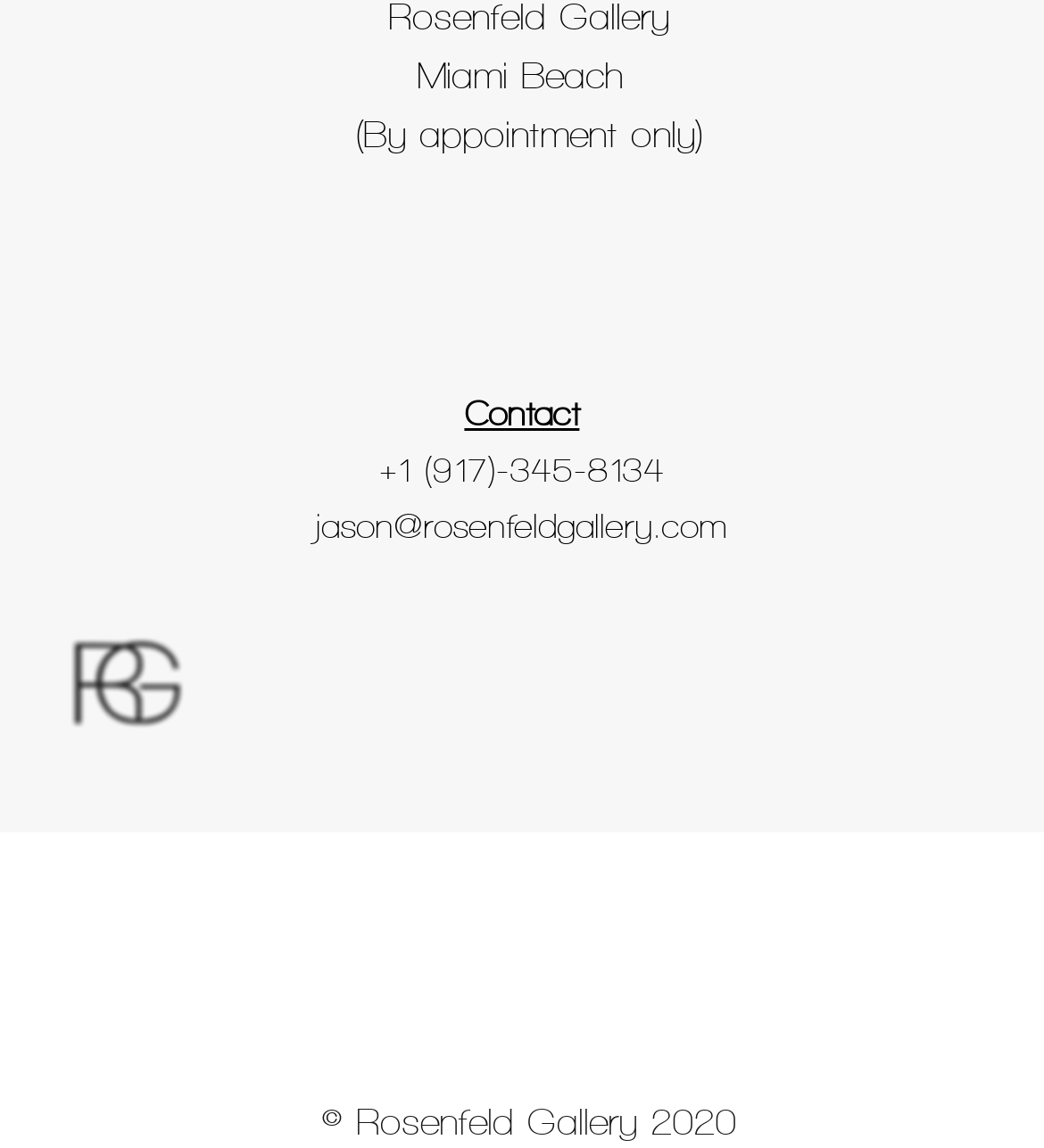What is the contact phone number?
Kindly offer a detailed explanation using the data available in the image.

The contact phone number can be found in the heading element with the text '+1 (917)-345-8134' which is located at the top of the webpage.